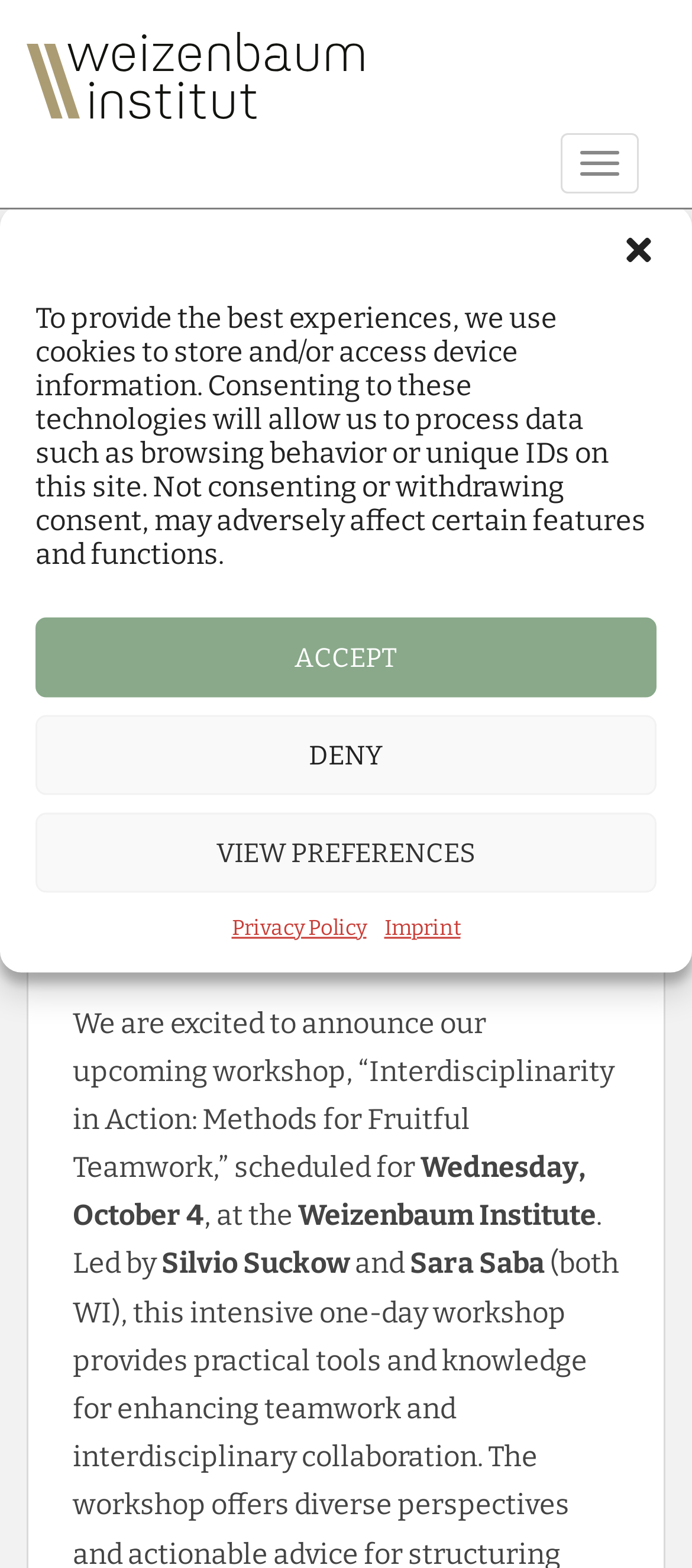Can you determine the main header of this webpage?

Tag: Cross-disciplinary research